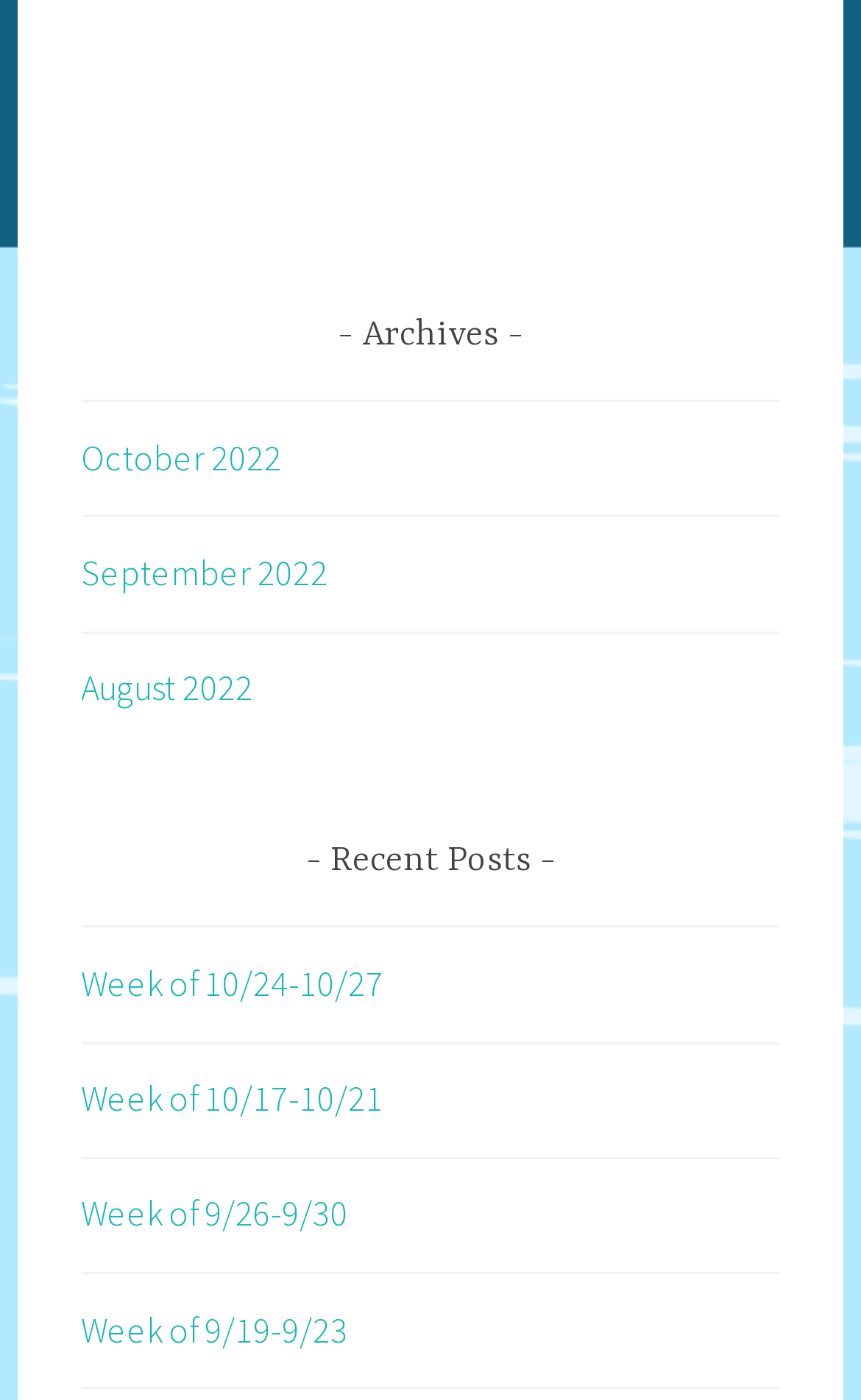Extract the bounding box coordinates for the UI element described by the text: "Week of 10/17-10/21". The coordinates should be in the form of [left, top, right, bottom] with values between 0 and 1.

[0.094, 0.769, 0.445, 0.8]